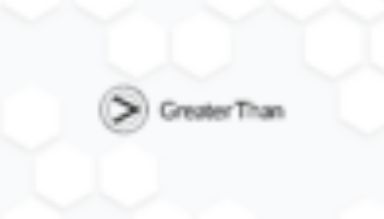Paint a vivid picture of the image with your description.

The image features the logotype of Greater Than, prominently displayed against a background of hexagonal patterns. The design reflects a modern and innovative aesthetic, aligning with the company's focus on cutting-edge AI solutions for the automotive industry. Greater Than specializes in providing SaaS services and applications for dynamic pricing, car sharing, fleets, leasing, and driver gamification. The logo encapsulates the brand's commitment to enhancing mobility and sustainability, making a visual statement about their mission to improve automotive experiences through technology.